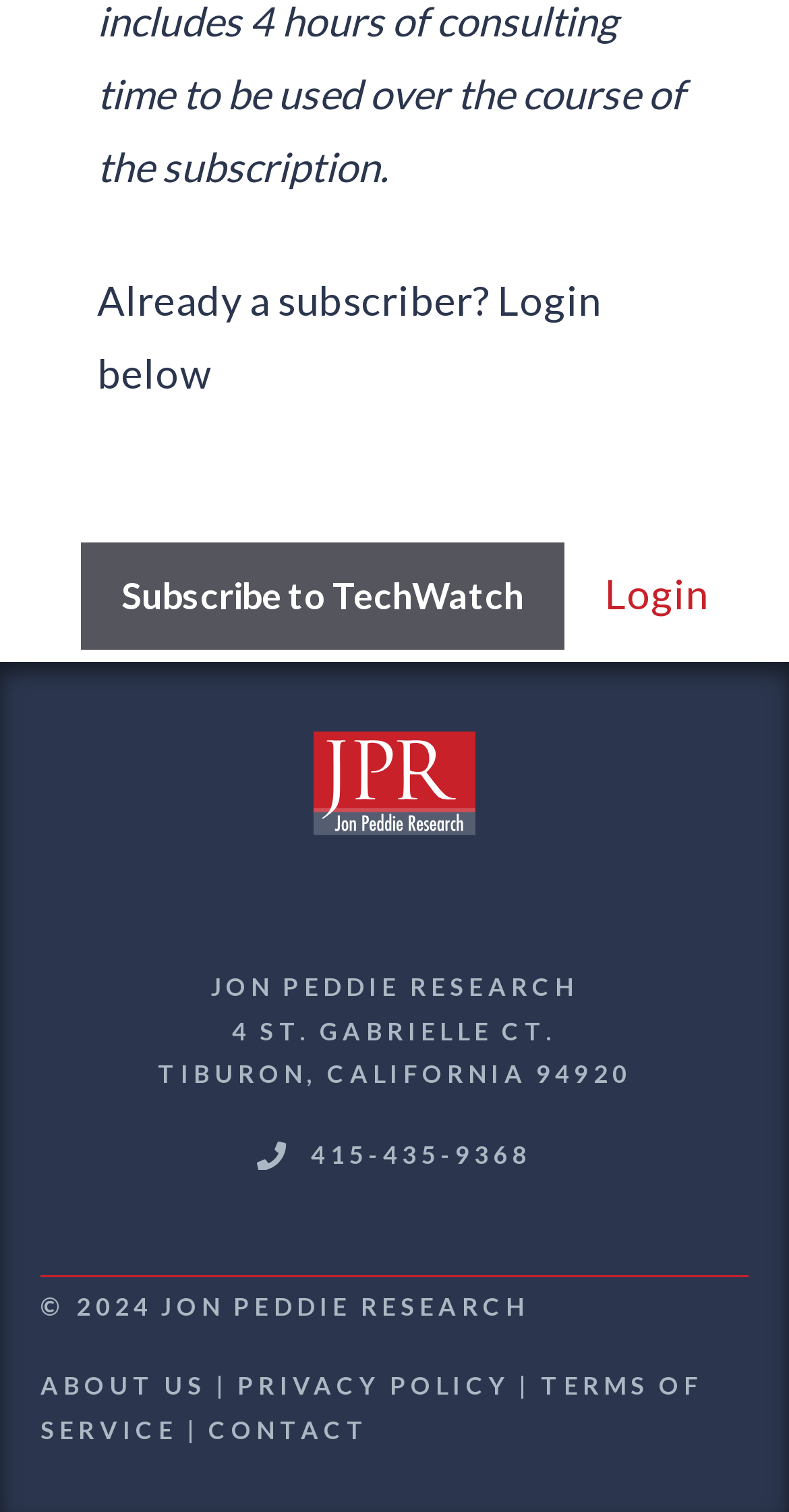Give the bounding box coordinates for this UI element: "Subscribe to TechWatch". The coordinates should be four float numbers between 0 and 1, arranged as [left, top, right, bottom].

[0.102, 0.359, 0.715, 0.429]